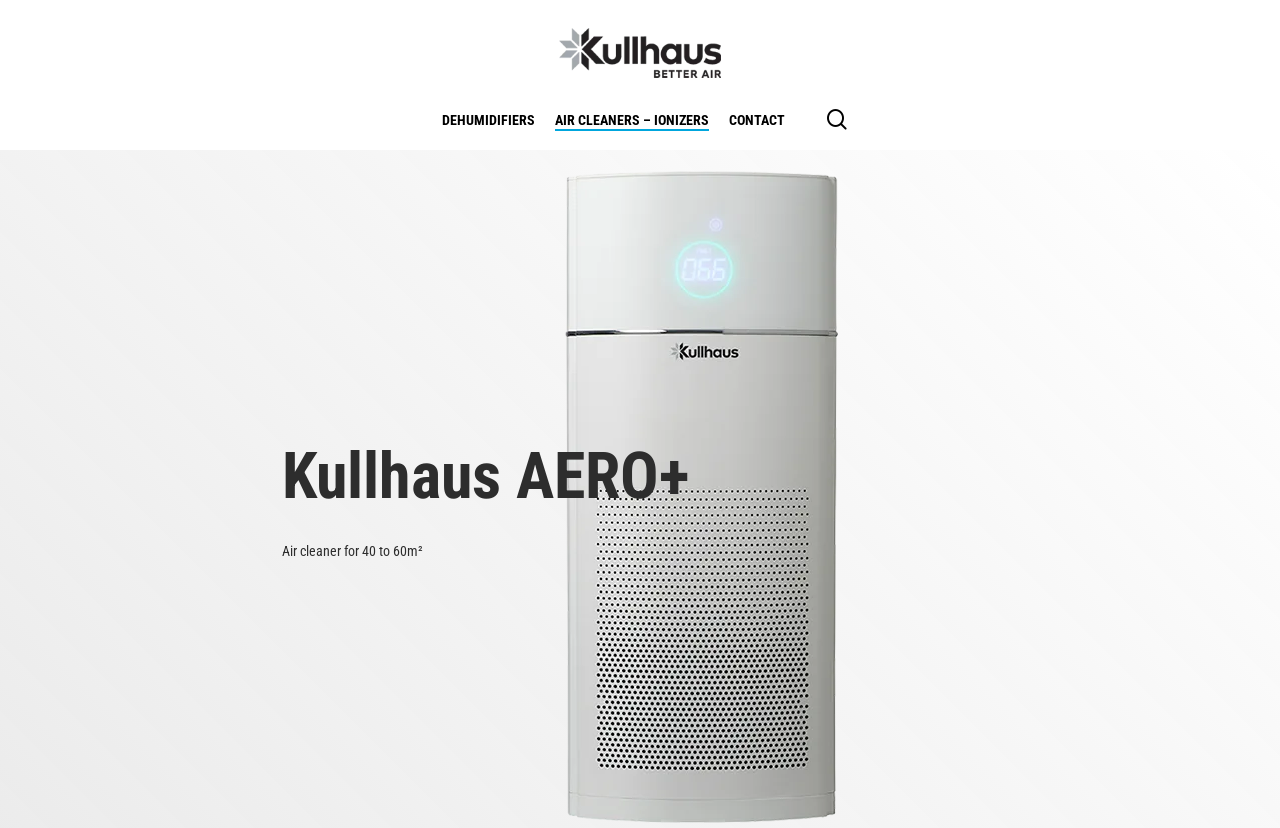Provide the bounding box coordinates of the HTML element this sentence describes: "DEHUMIDIFIERS". The bounding box coordinates consist of four float numbers between 0 and 1, i.e., [left, top, right, bottom].

[0.345, 0.136, 0.418, 0.153]